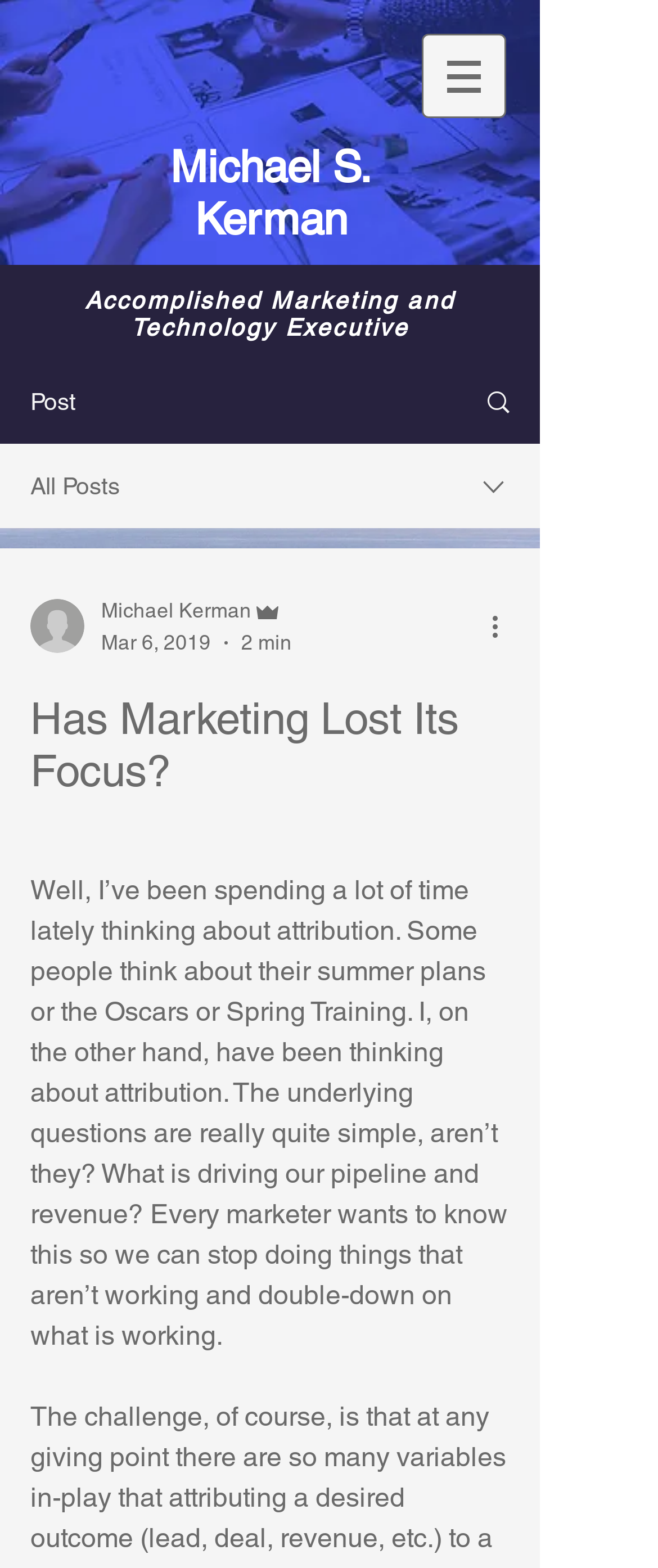Respond to the question with just a single word or phrase: 
How long does it take to read this post?

2 min